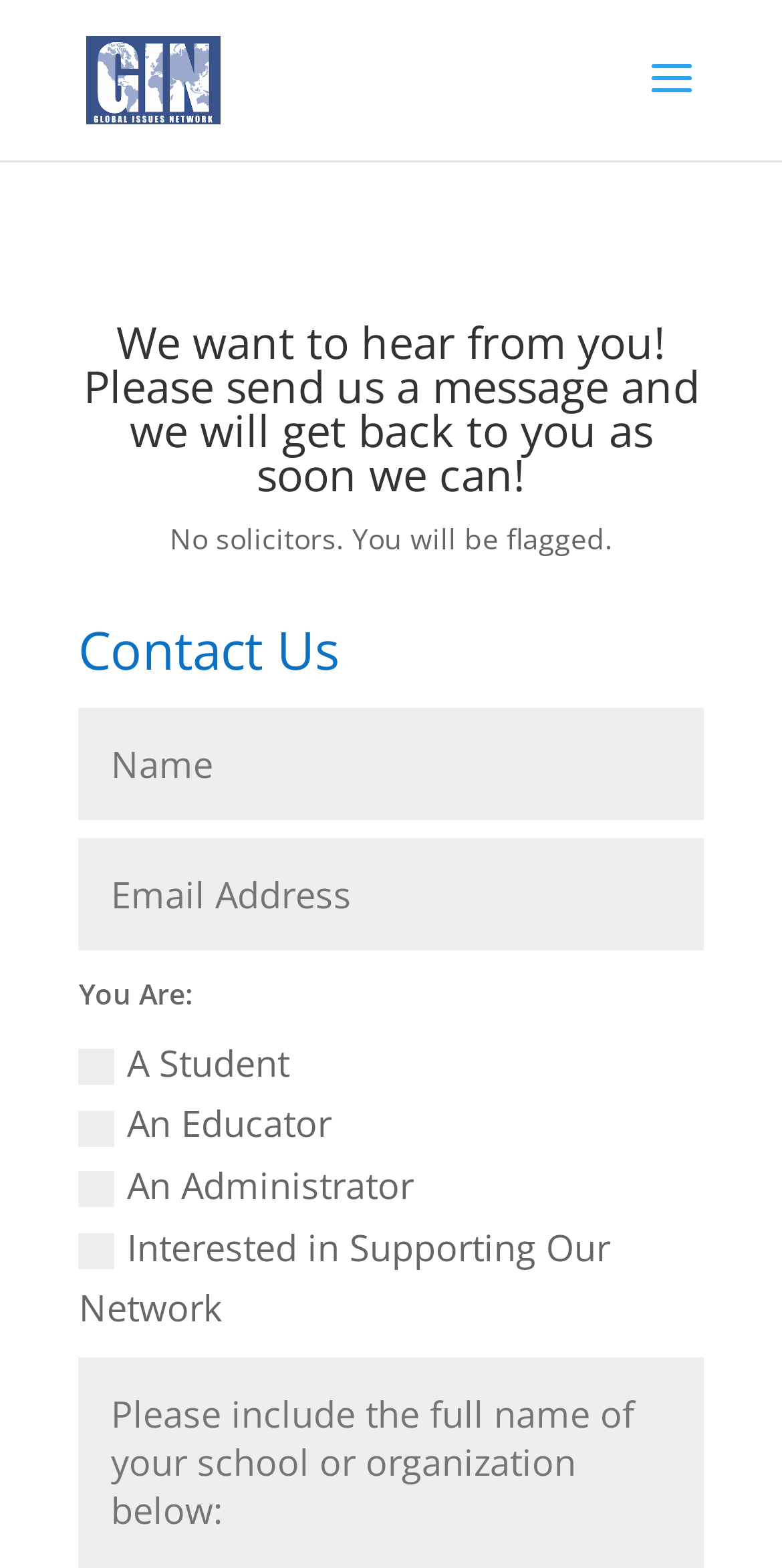Answer the question briefly using a single word or phrase: 
What is the text above the first textbox?

We want to hear from you!